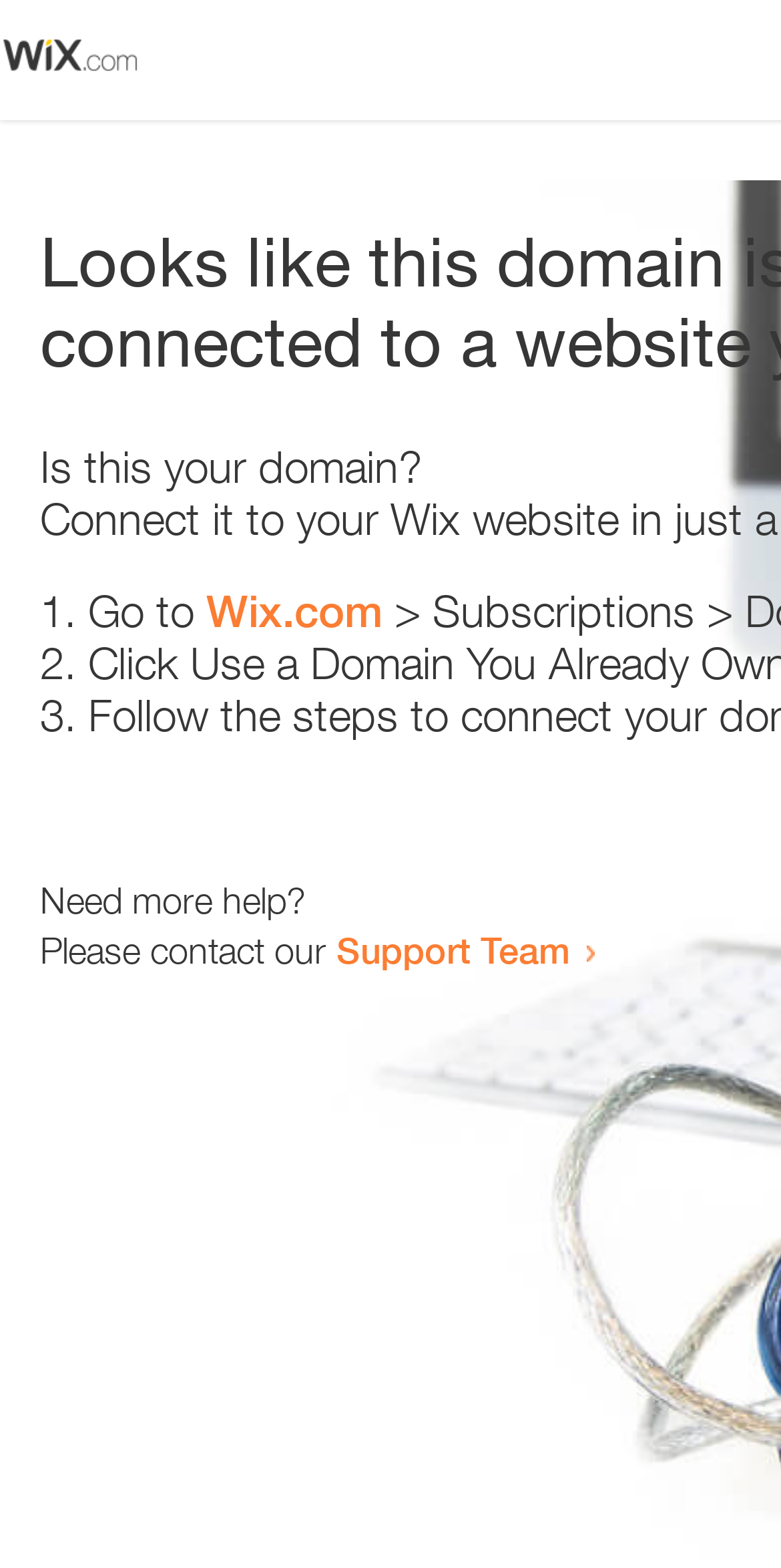Find the headline of the webpage and generate its text content.

Looks like this domain isn't
connected to a website yet